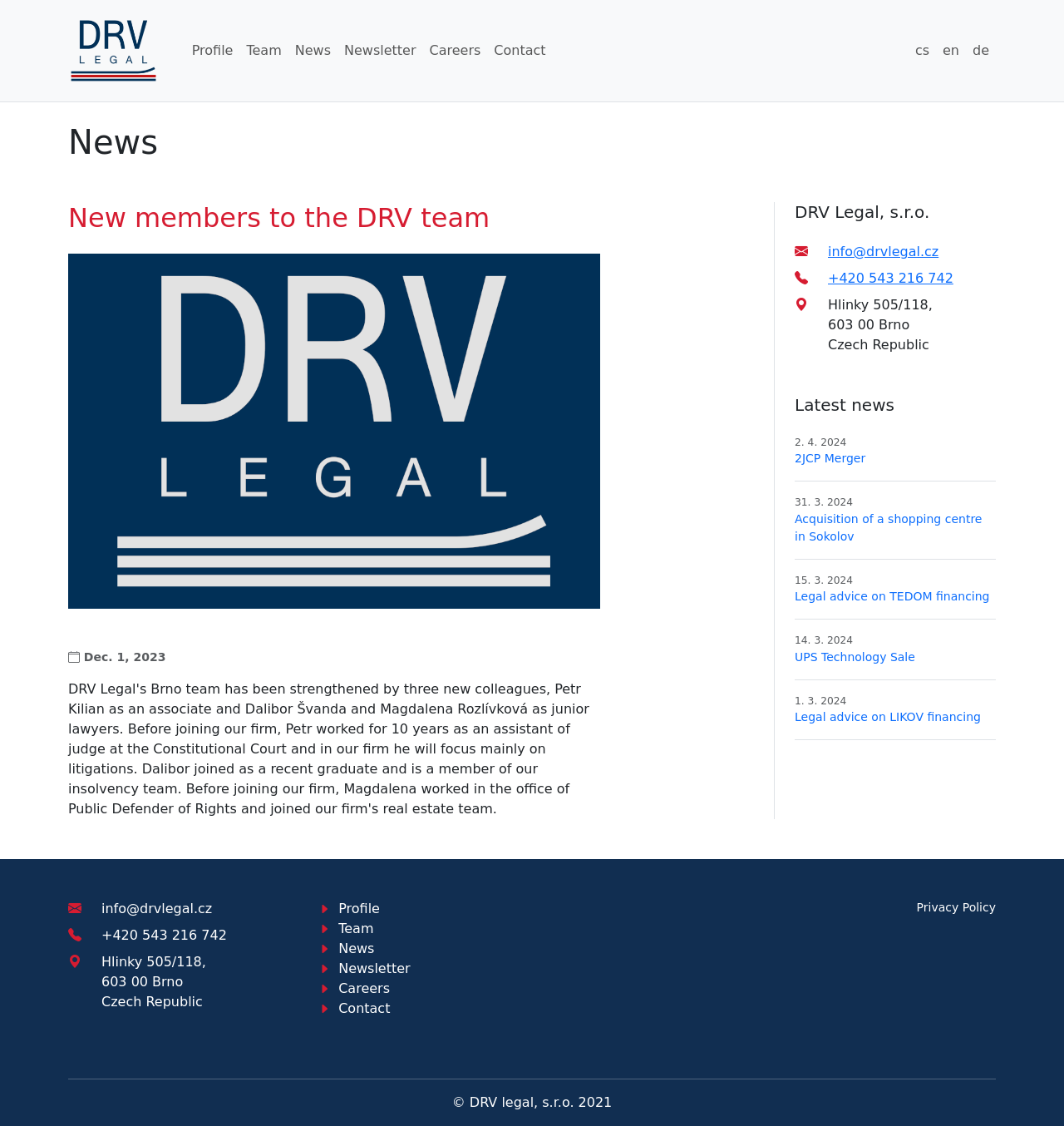What is the name of the law firm?
Please describe in detail the information shown in the image to answer the question.

The name of the law firm can be found in the top-left corner of the webpage, where it is written as 'DRV LEGAL, s.r.o.' in a logo format.